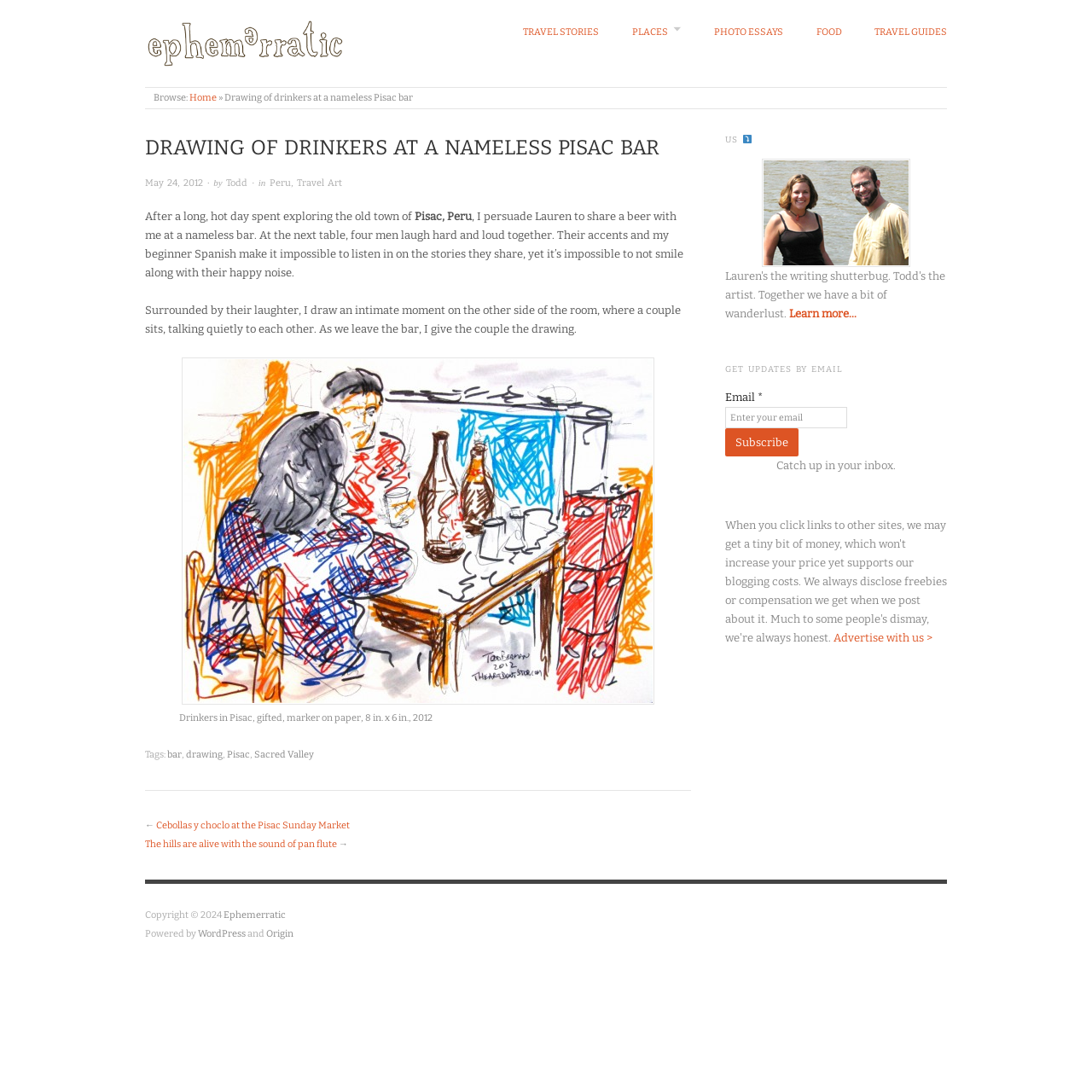Who is the author of this article?
Provide a concise answer using a single word or phrase based on the image.

Todd